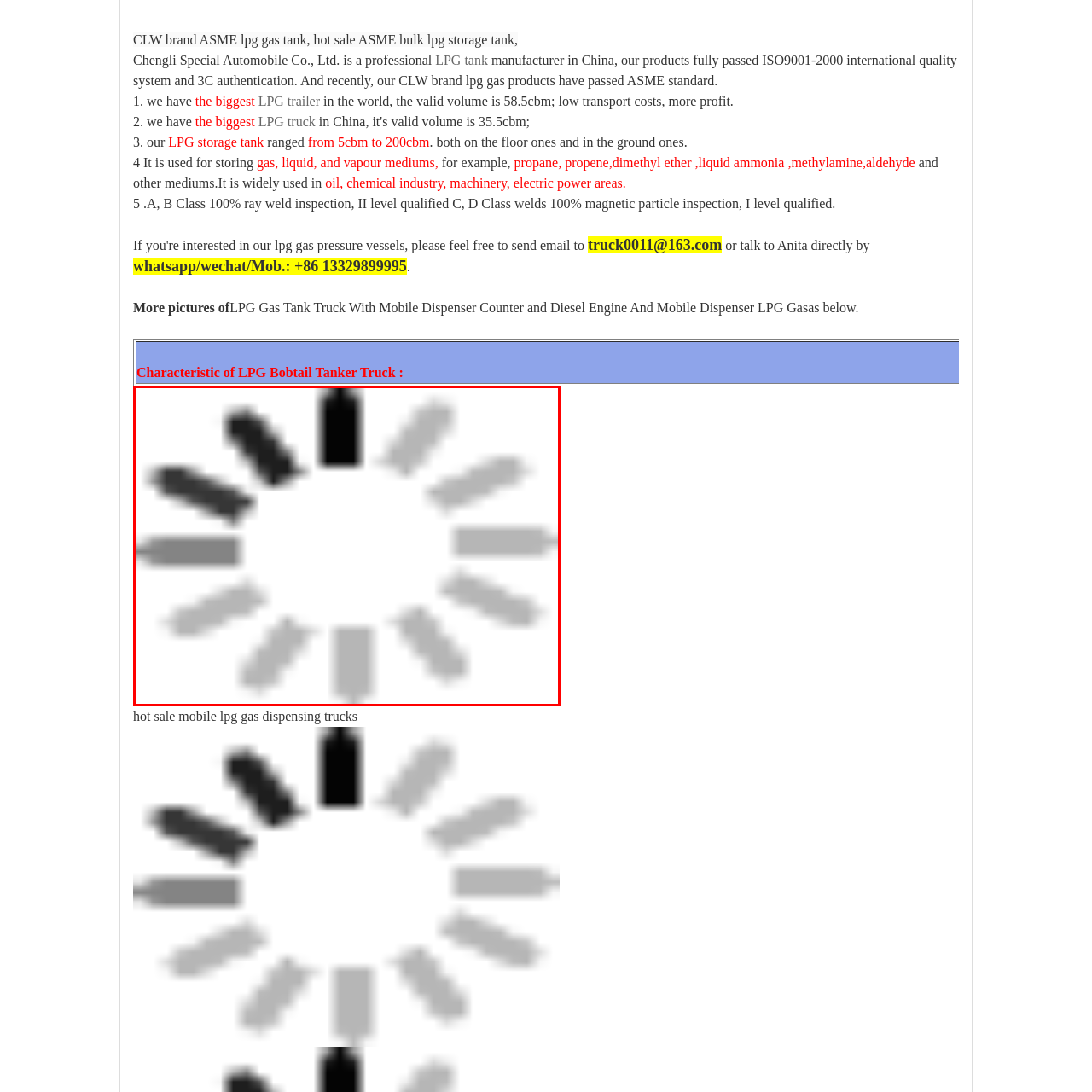Direct your attention to the image encased in a red frame, What is the truck's significance in the LPG sector? Please answer in one word or a brief phrase.

Innovation in LPG transport